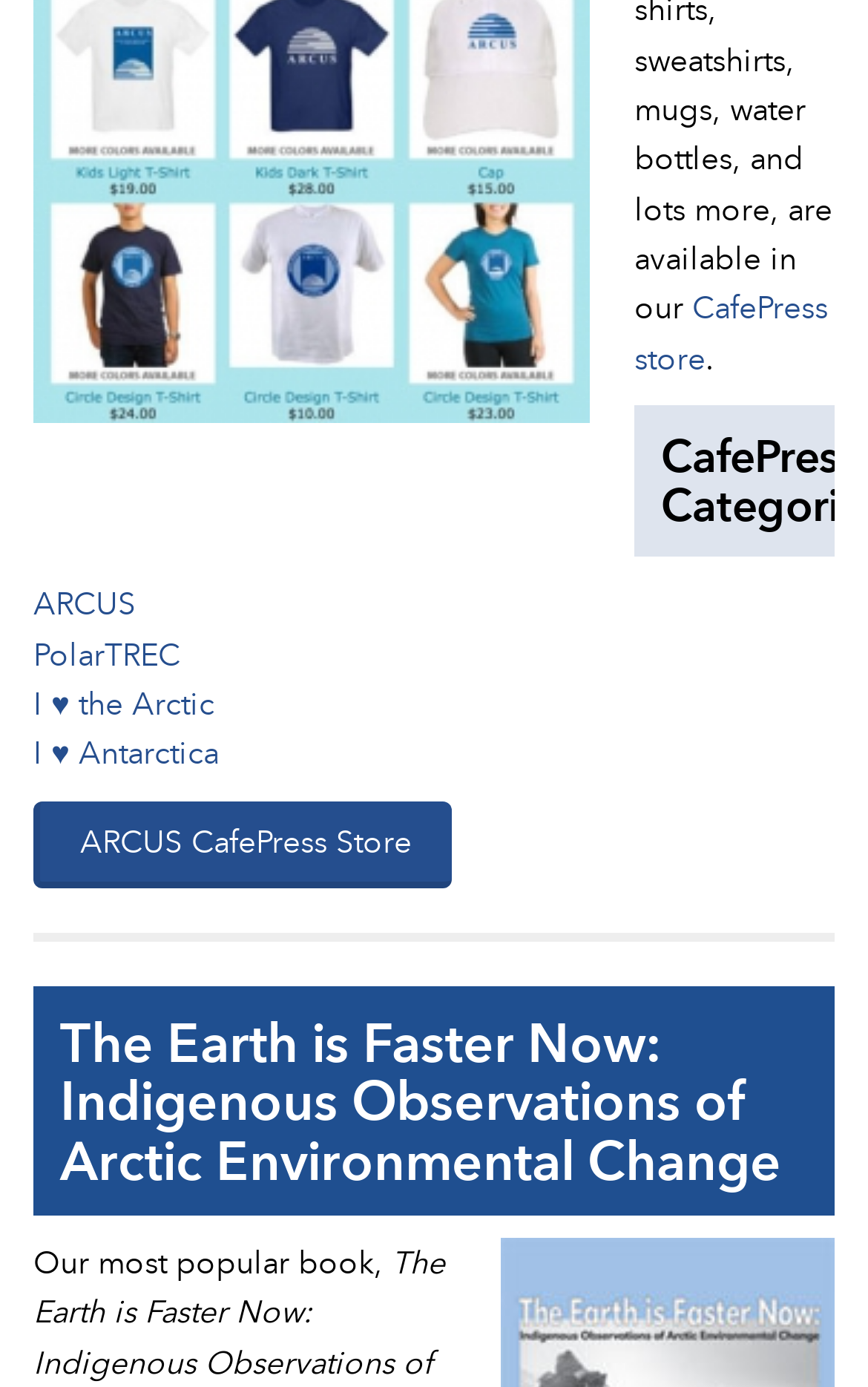What is the title of the book?
Deliver a detailed and extensive answer to the question.

The title of the book can be found in the heading element with the text 'The Earth is Faster Now: Indigenous Observations of Arctic Environmental Change' at the middle of the webpage, which has a bounding box with coordinates [0.038, 0.711, 0.962, 0.876].